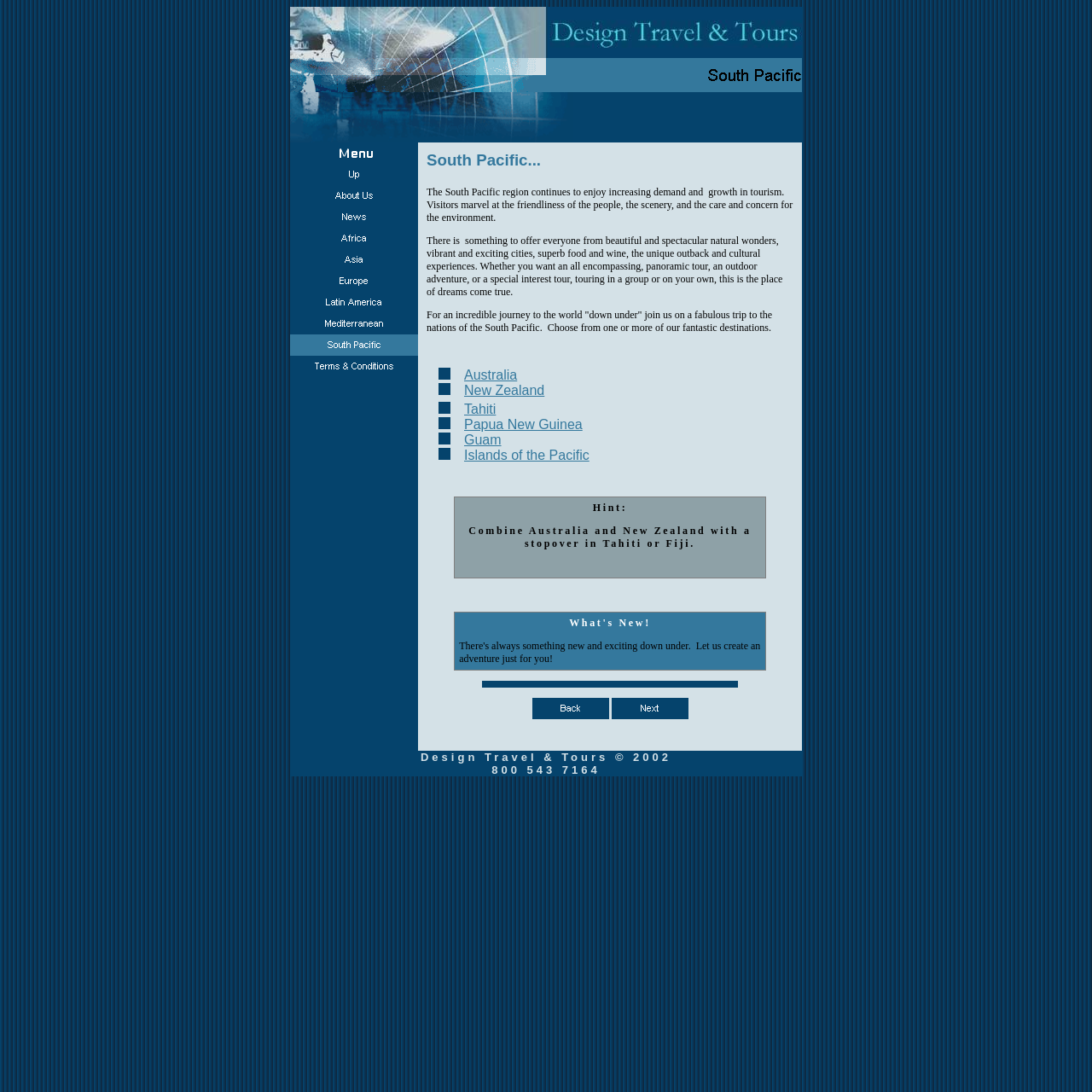Could you indicate the bounding box coordinates of the region to click in order to complete this instruction: "Explore the 'Australia' destination".

[0.425, 0.336, 0.474, 0.35]